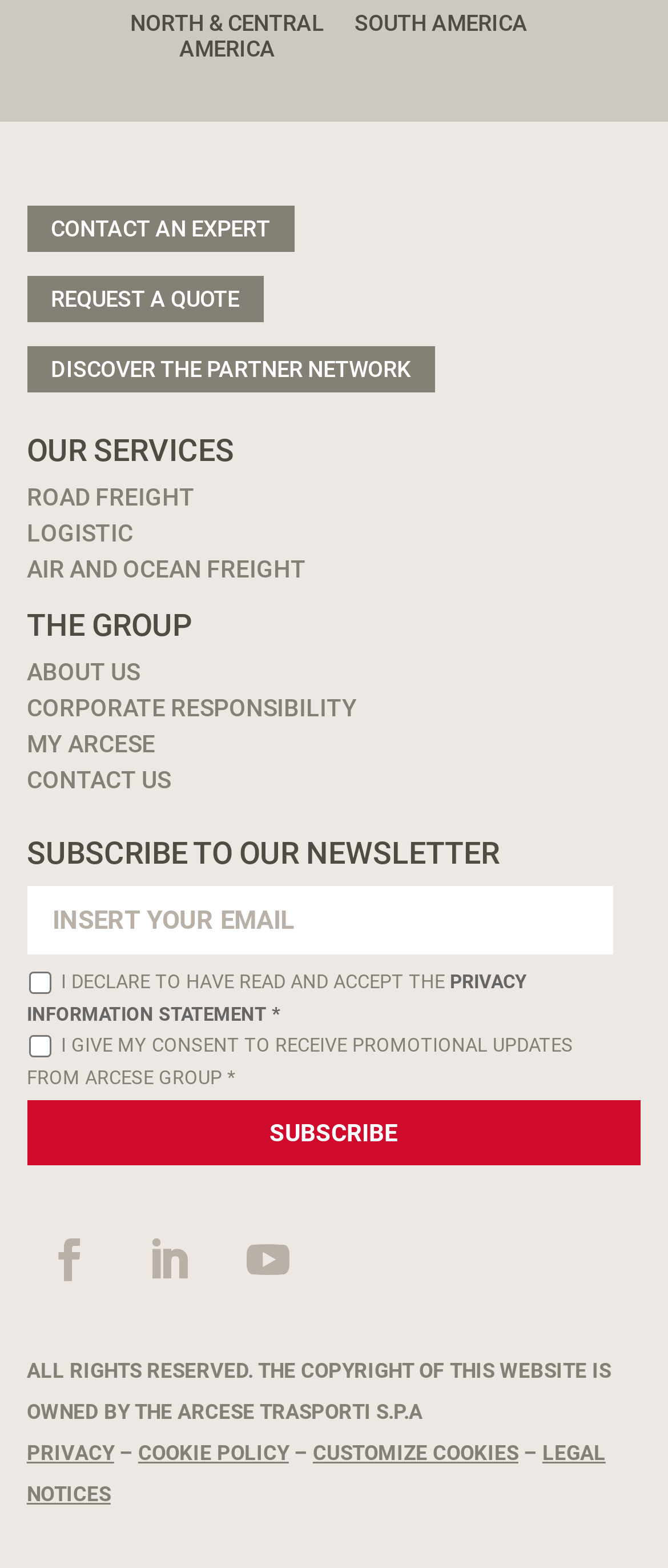Please determine the bounding box coordinates of the clickable area required to carry out the following instruction: "View road freight services". The coordinates must be four float numbers between 0 and 1, represented as [left, top, right, bottom].

[0.04, 0.308, 0.96, 0.325]